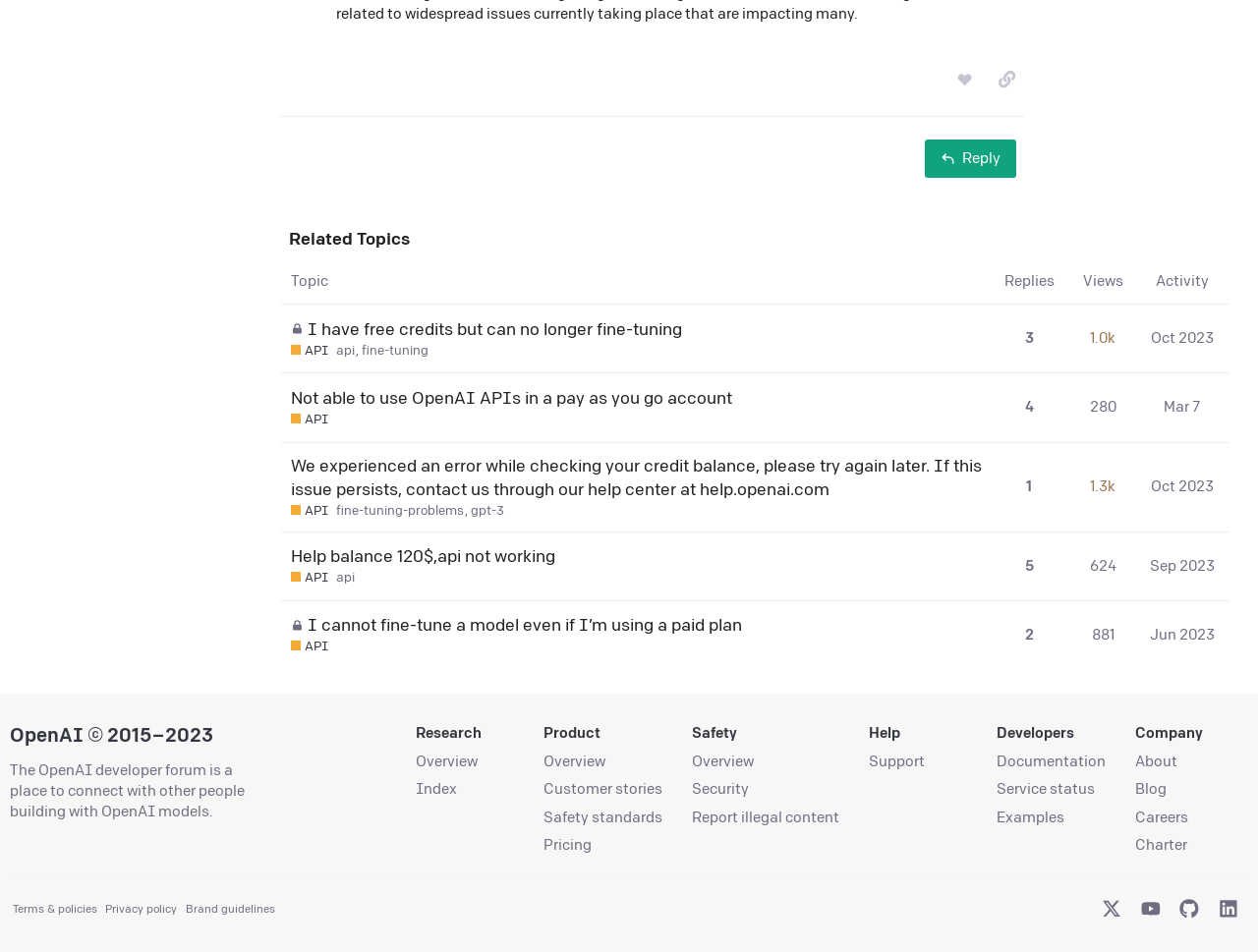Could you highlight the region that needs to be clicked to execute the instruction: "view topic with 3 replies"?

[0.811, 0.333, 0.826, 0.379]